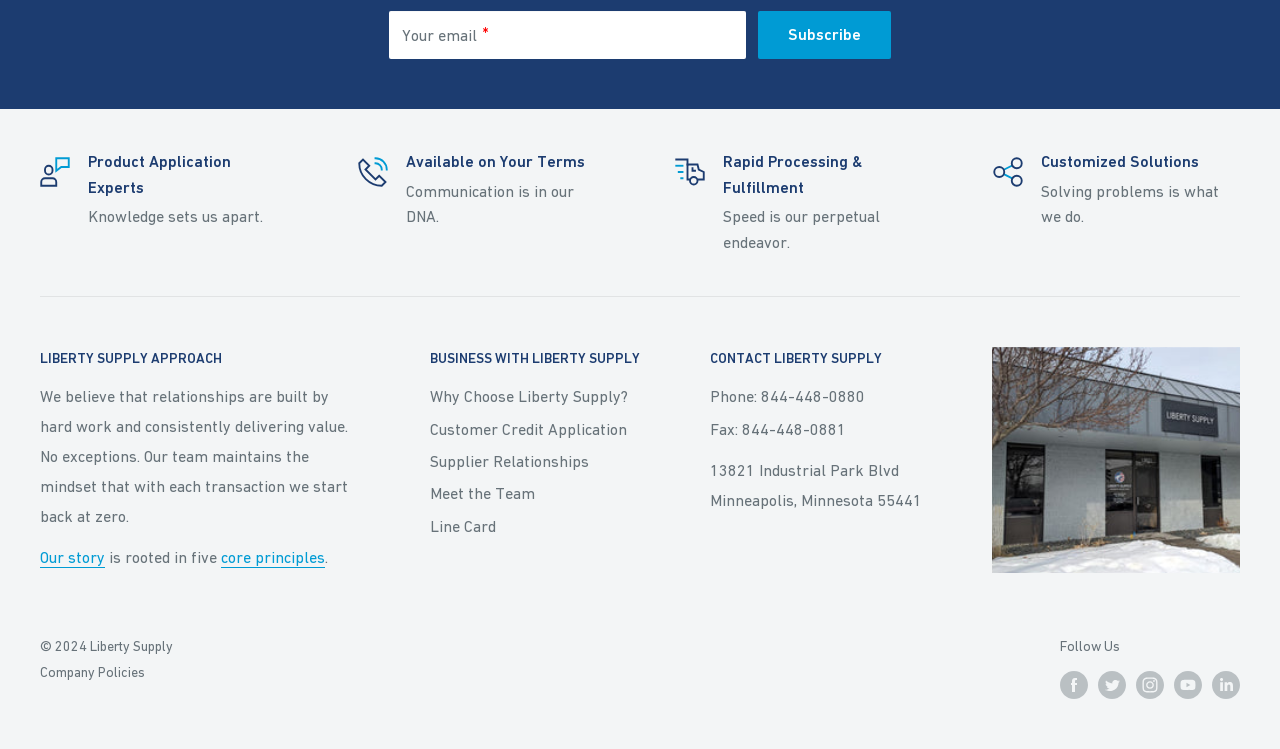Determine the bounding box for the UI element as described: "Line Card". The coordinates should be represented as four float numbers between 0 and 1, formatted as [left, top, right, bottom].

[0.336, 0.681, 0.5, 0.724]